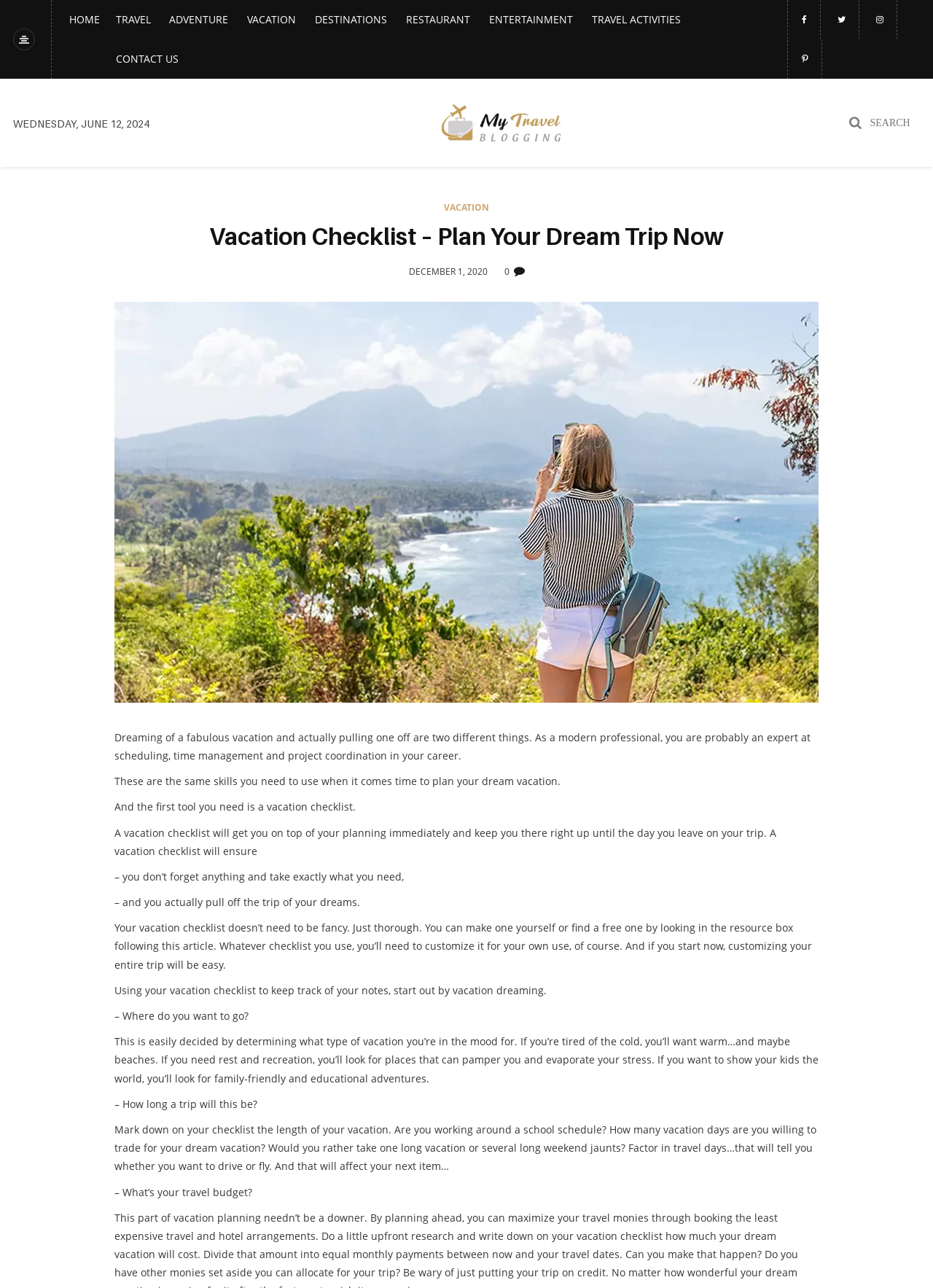What is the author suggesting to do first when planning a vacation?
Can you give a detailed and elaborate answer to the question?

I found the answer by reading the text, which suggests that the first step in planning a vacation is to start 'vacation dreaming', or deciding where you want to go and what type of vacation you want to take.